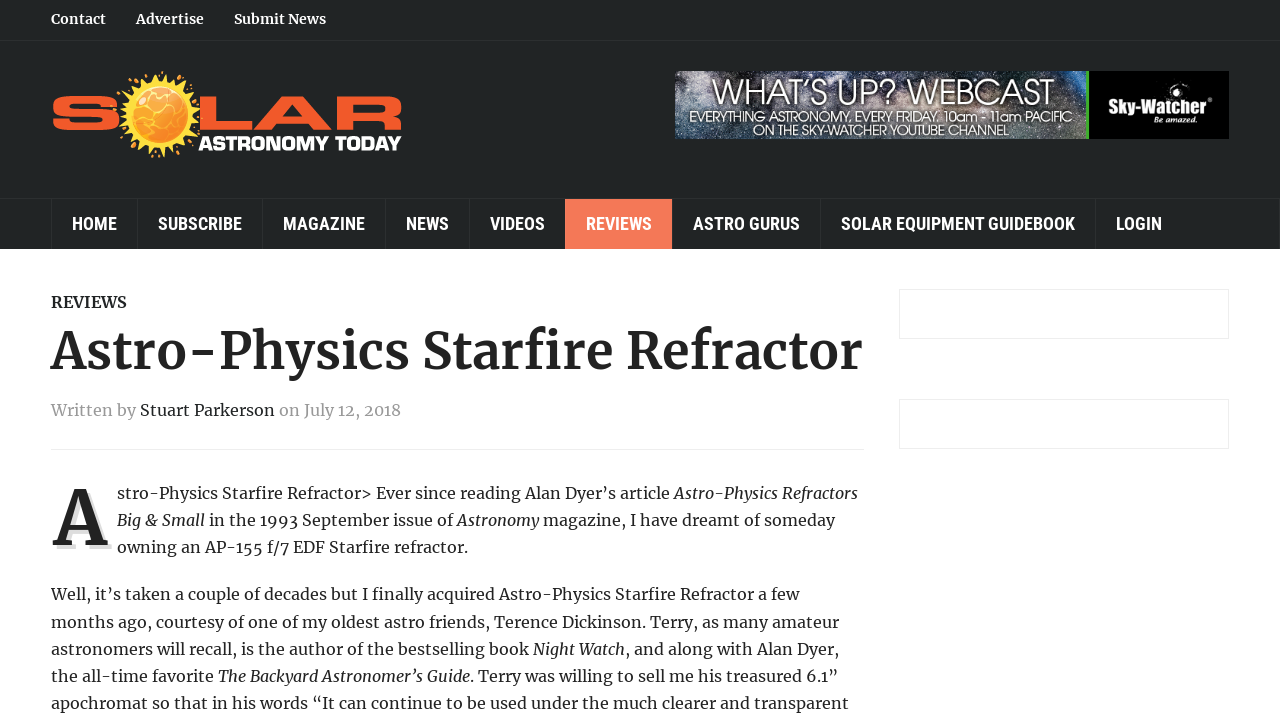Please answer the following question using a single word or phrase: 
What is the name of the author of the article?

Stuart Parkerson